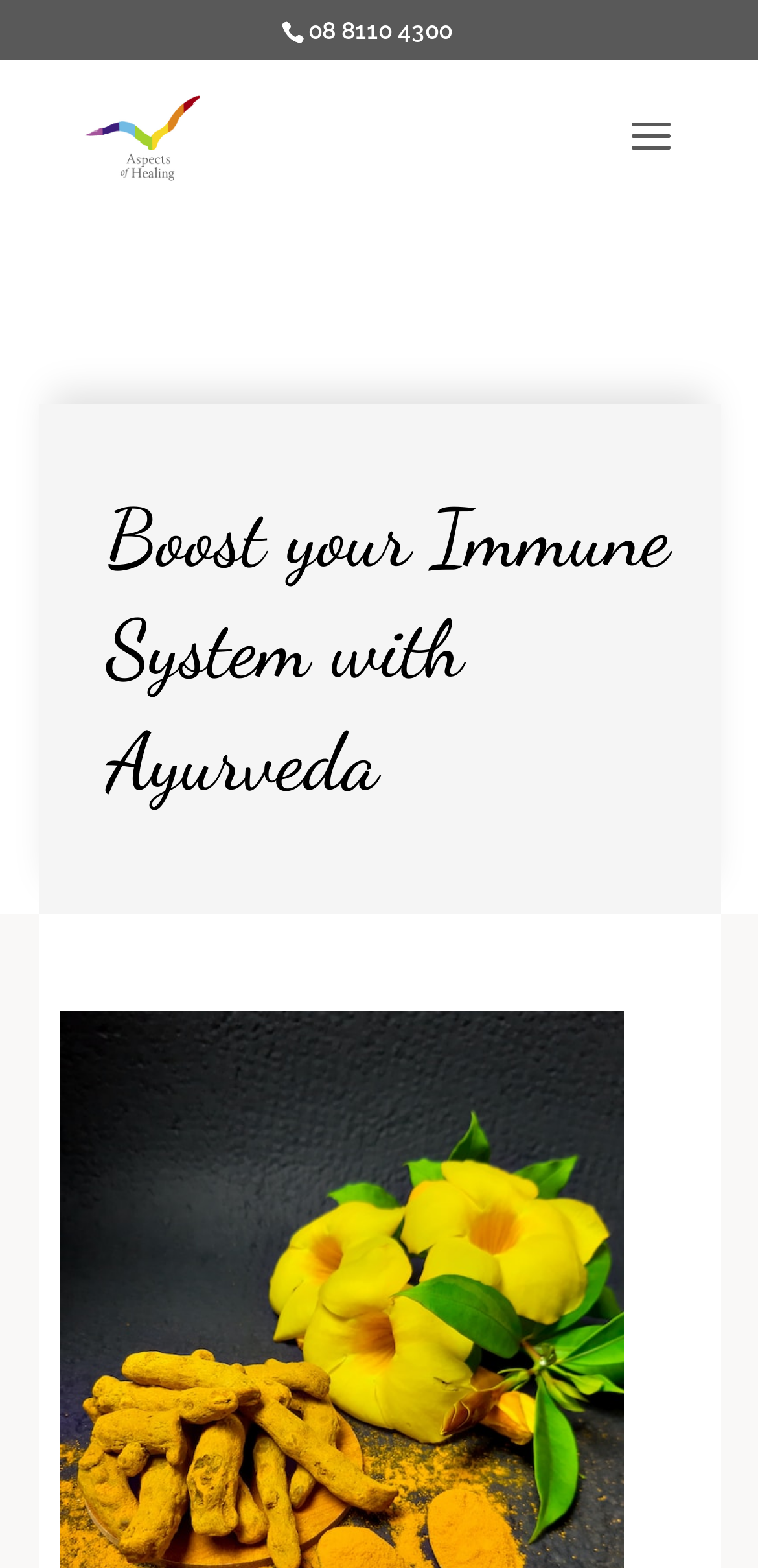Extract the top-level heading from the webpage and provide its text.

Boost your Immune System with Ayurveda